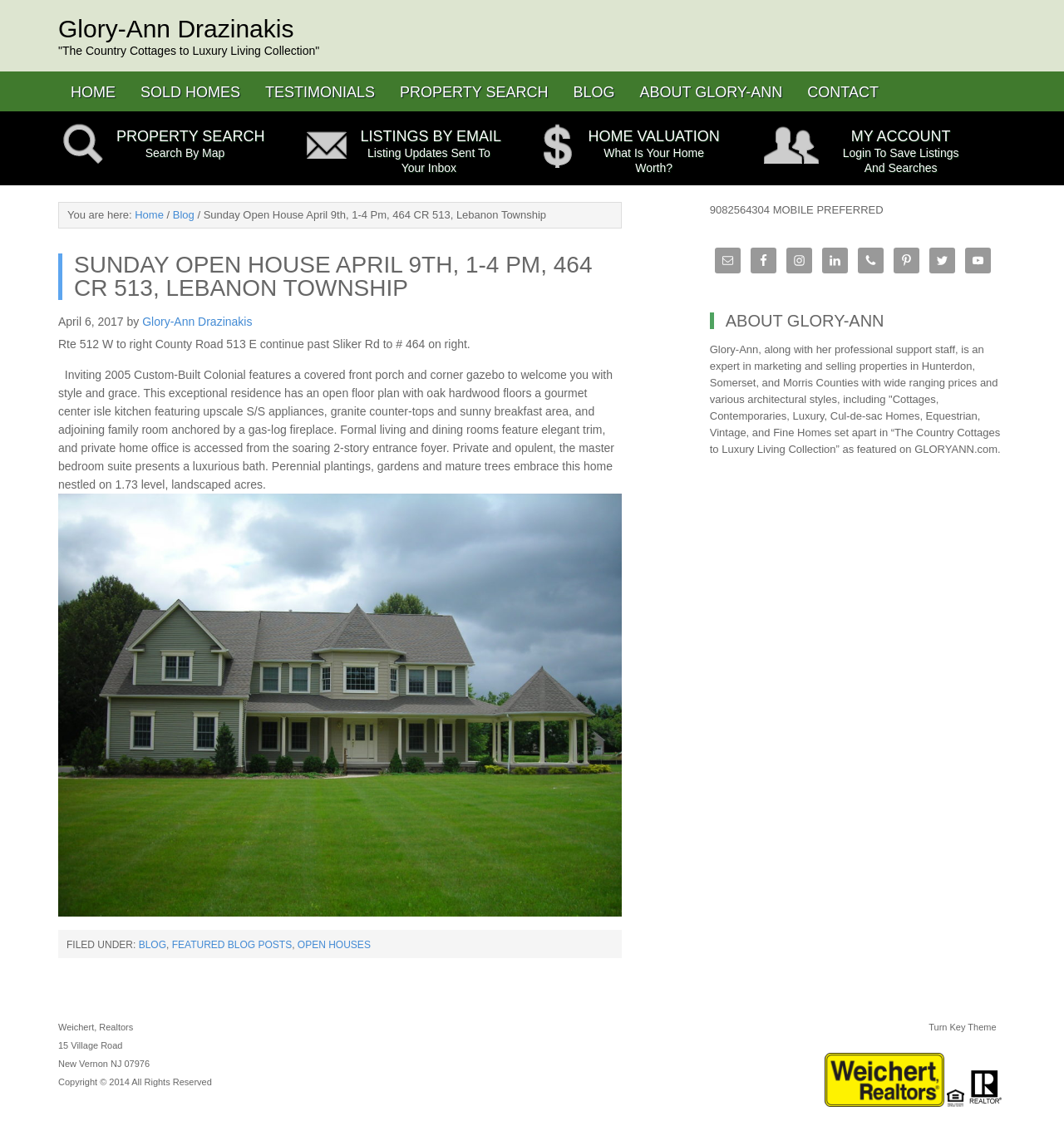Provide a brief response to the question using a single word or phrase: 
What is the phone number of the realtor?

9082564304